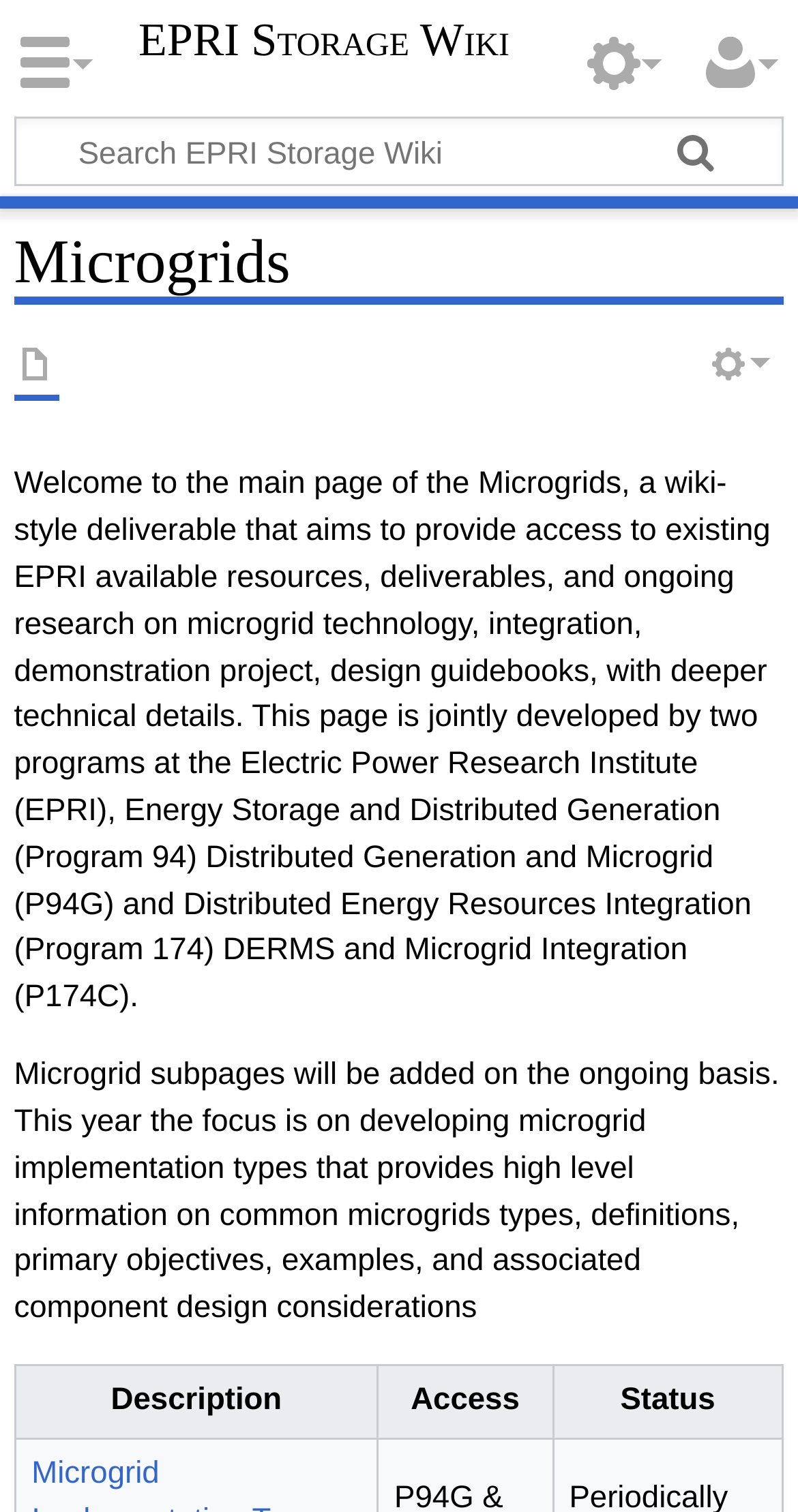How many columns are in the table?
Refer to the screenshot and respond with a concise word or phrase.

3